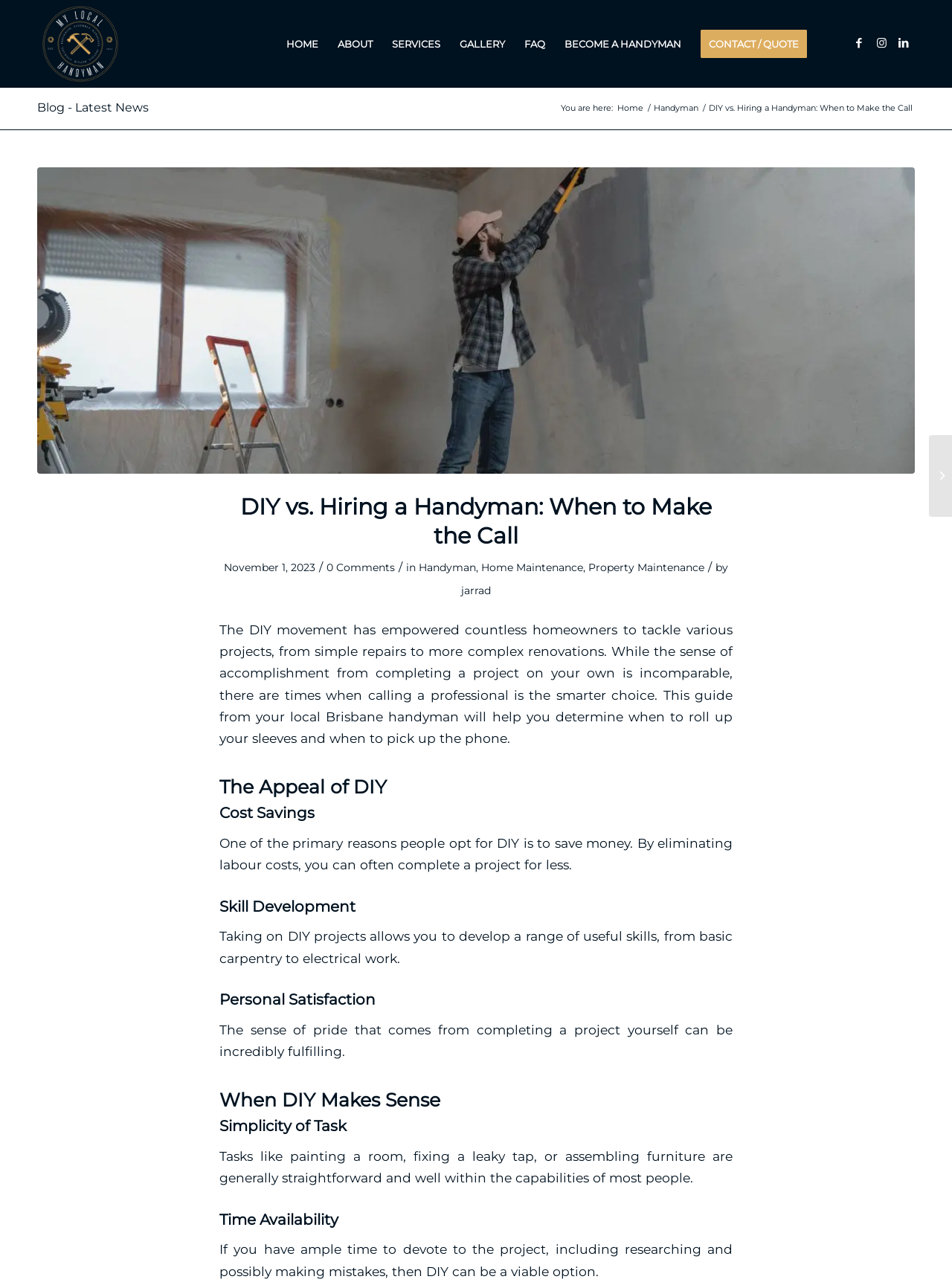Please give a concise answer to this question using a single word or phrase: 
What is the name of the handyman service?

My Local Handyman